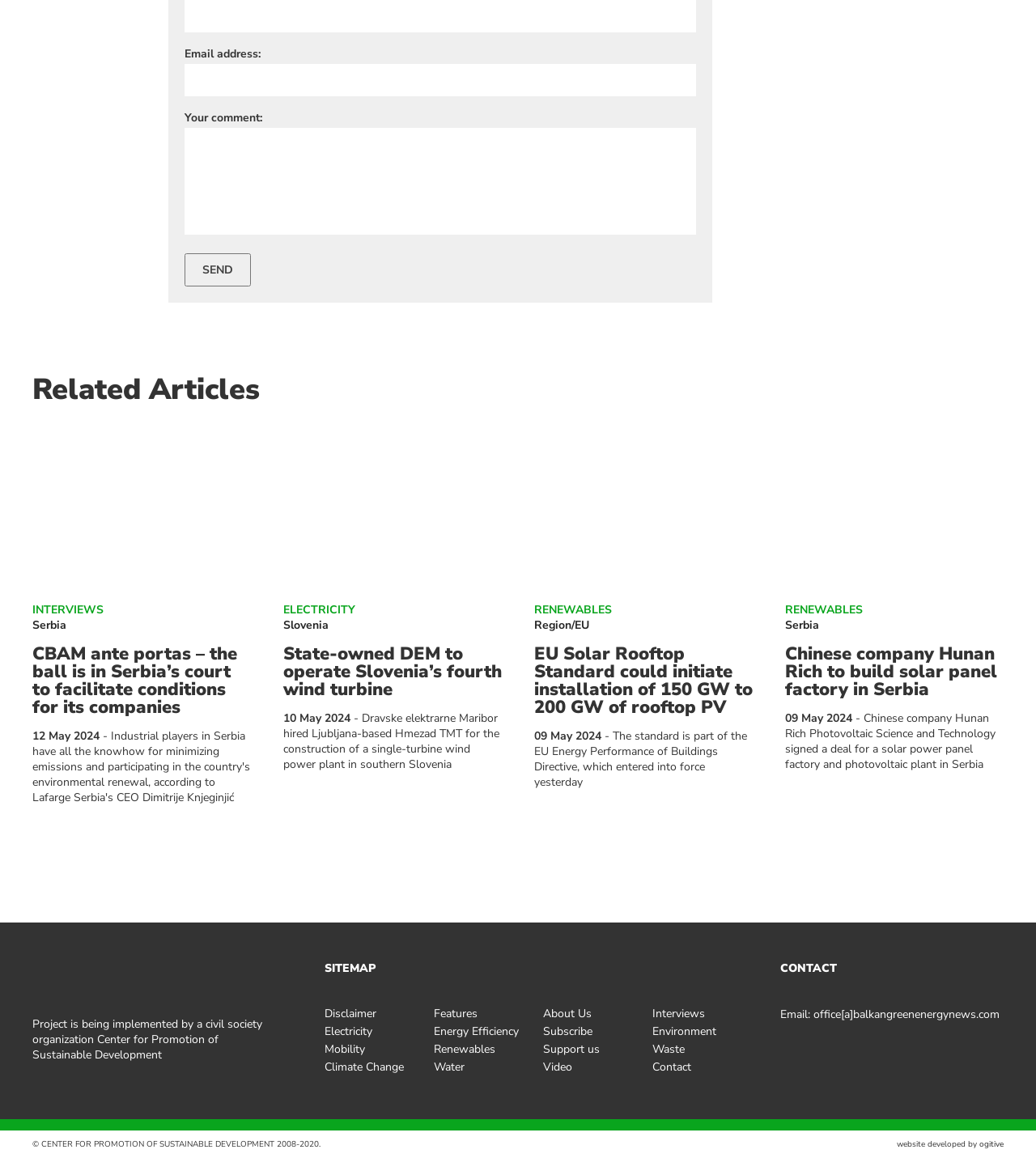How many articles are listed under 'Related Articles'?
Based on the image, answer the question with a single word or brief phrase.

4